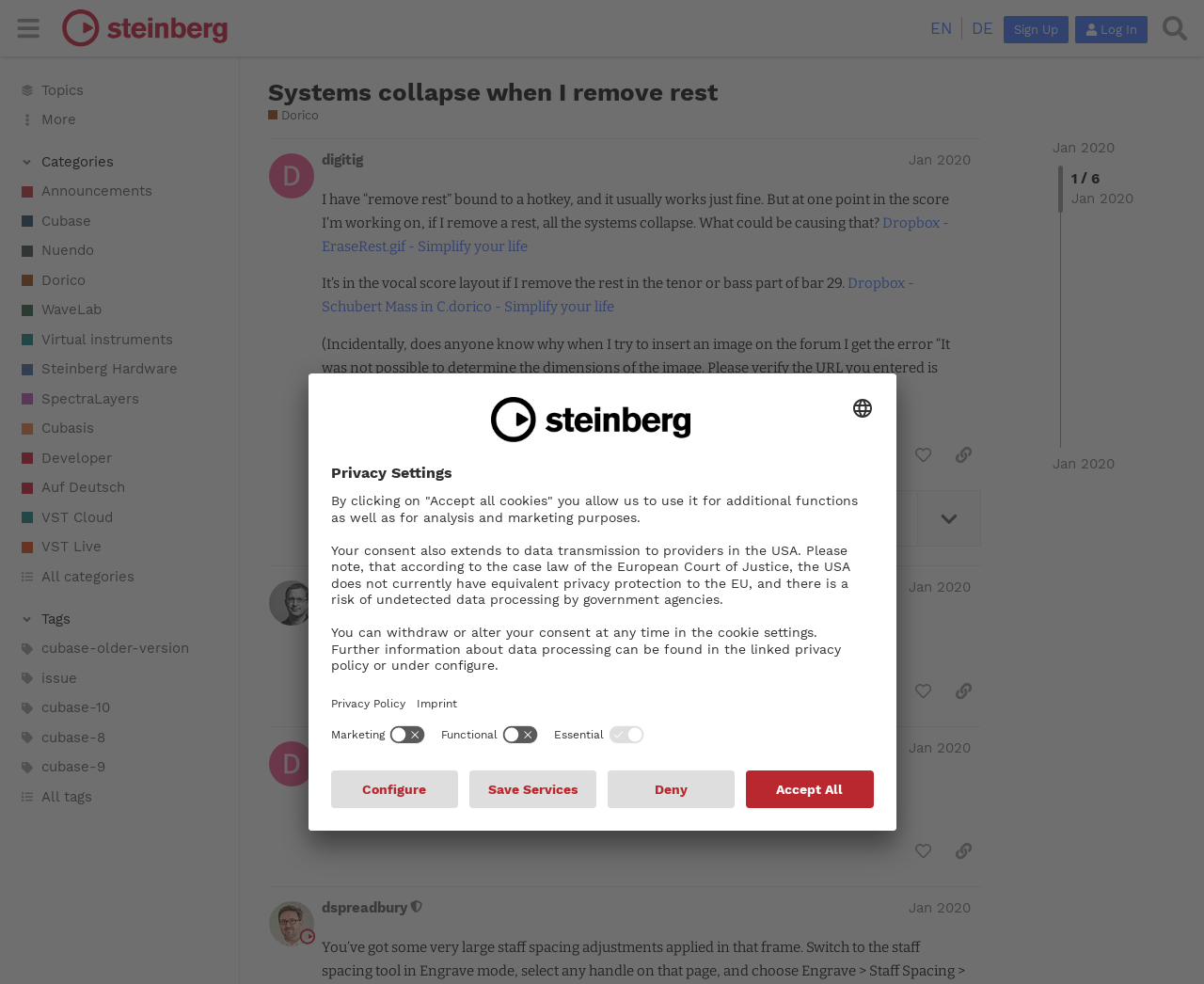Please extract and provide the main headline of the webpage.

Systems collapse when I remove rest